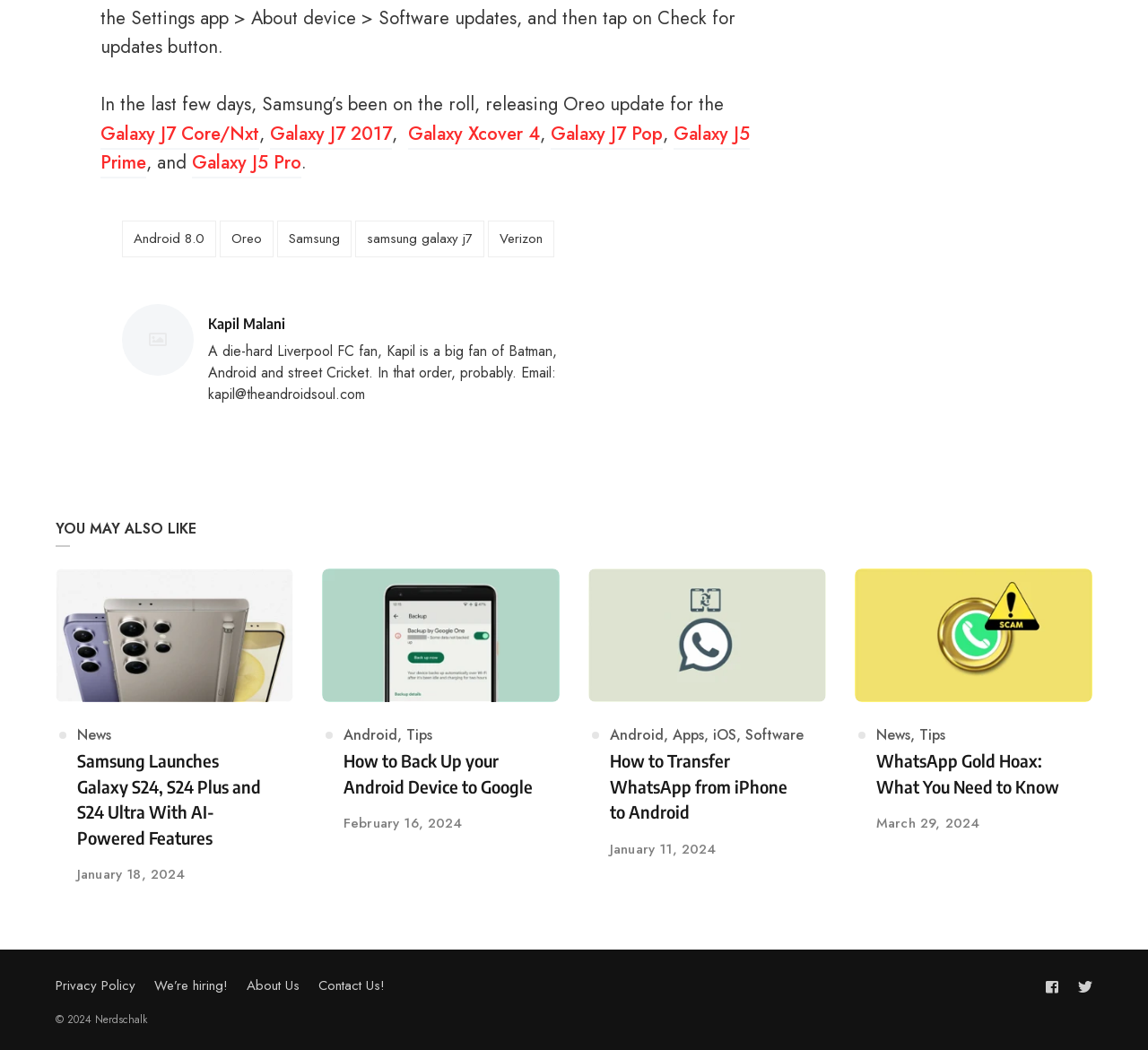For the given element description Galaxy J5 Prime, determine the bounding box coordinates of the UI element. The coordinates should follow the format (top-left x, top-left y, bottom-right x, bottom-right y) and be within the range of 0 to 1.

[0.087, 0.114, 0.653, 0.17]